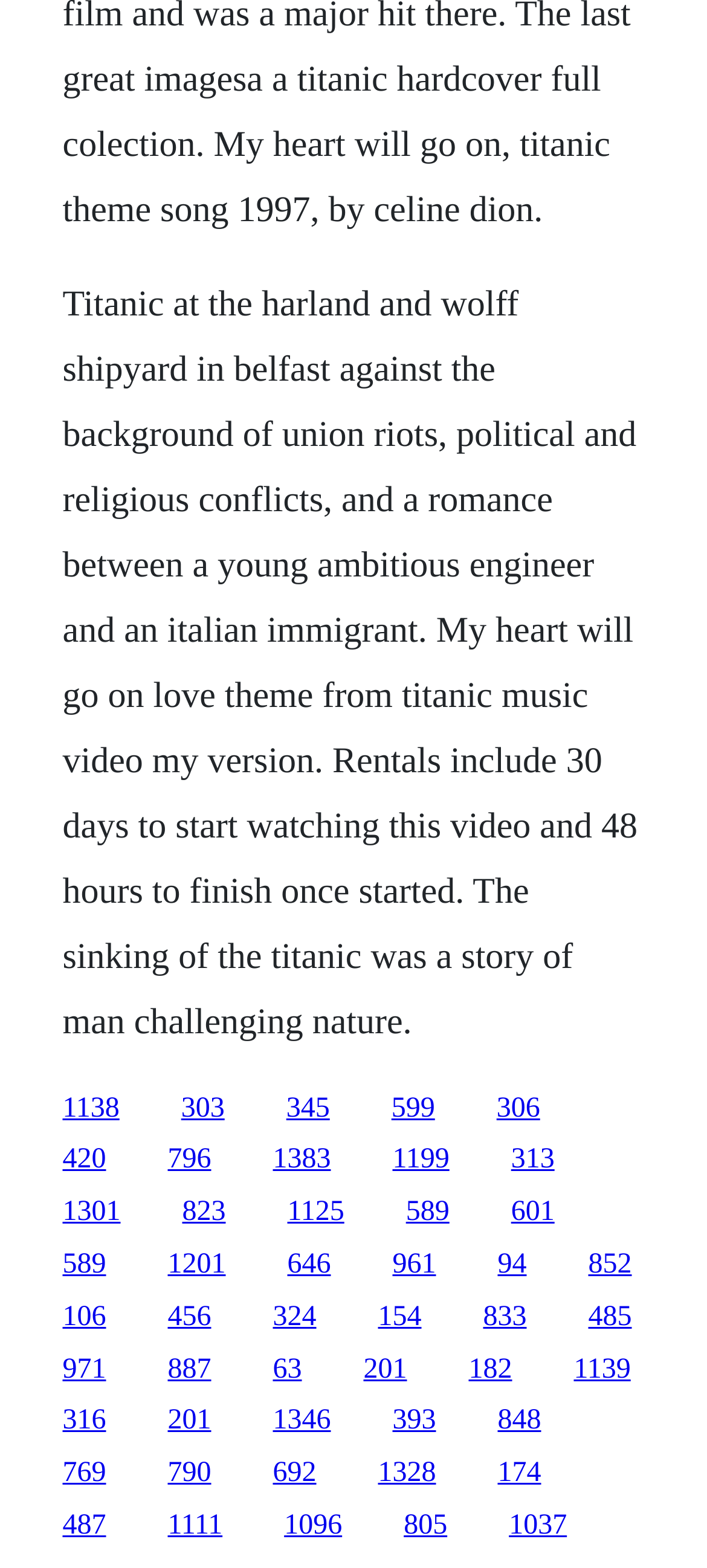Determine the bounding box coordinates for the area that needs to be clicked to fulfill this task: "Click the link to watch Titanic music video". The coordinates must be given as four float numbers between 0 and 1, i.e., [left, top, right, bottom].

[0.088, 0.697, 0.169, 0.716]